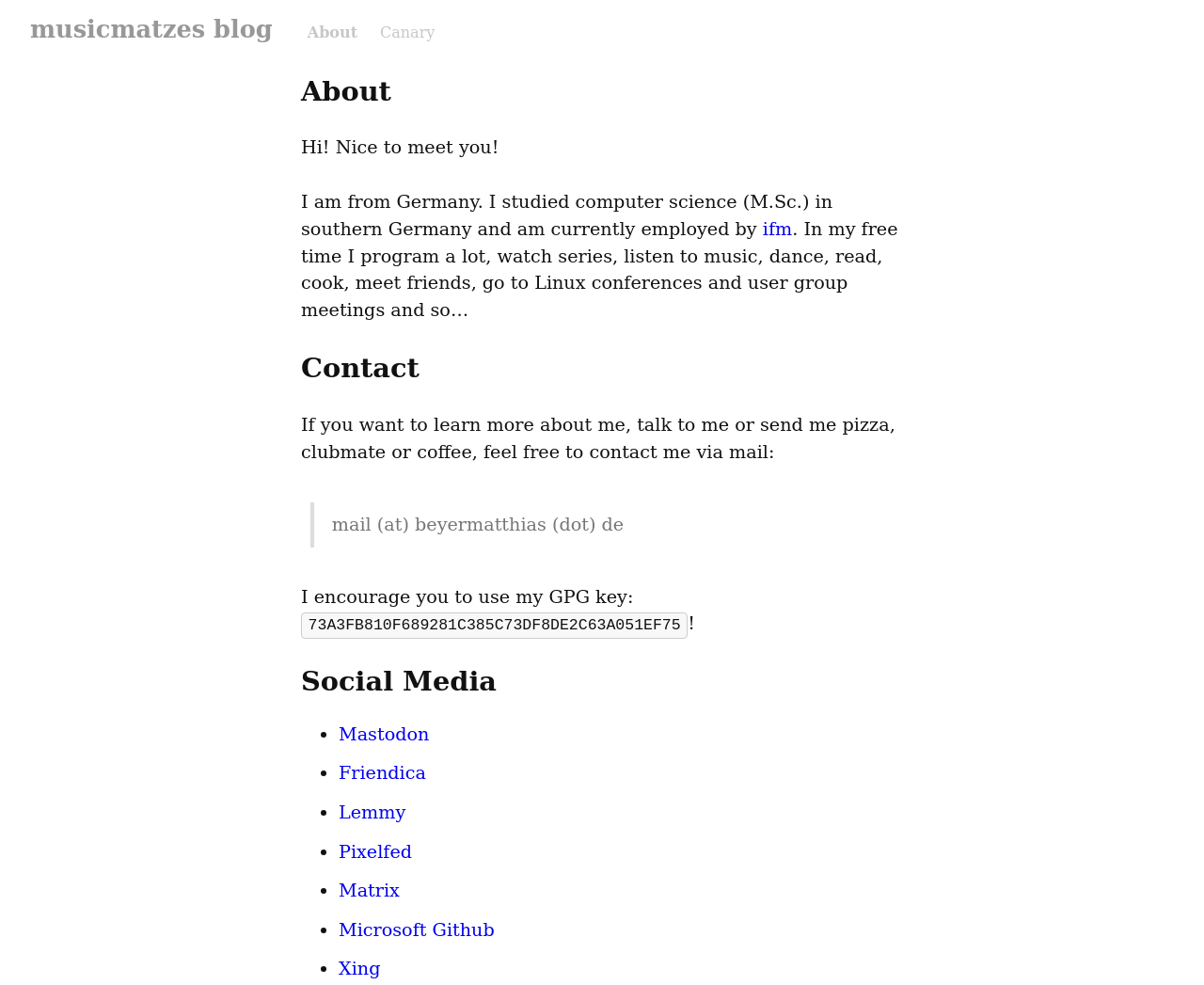Please identify the bounding box coordinates of the area that needs to be clicked to follow this instruction: "visit the ifm website".

[0.633, 0.221, 0.658, 0.243]